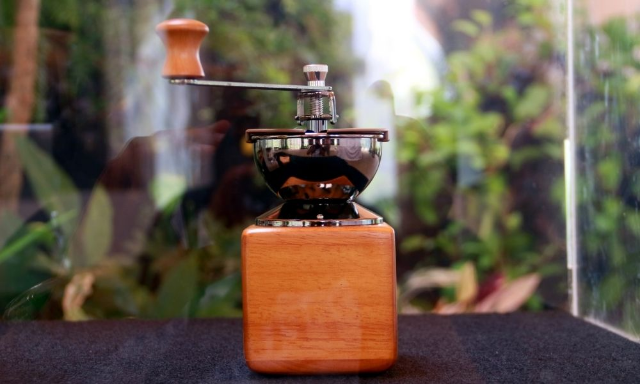Explain what is happening in the image with as much detail as possible.

This image showcases a classic manual burr coffee grinder, featuring a beautifully crafted wooden base with a smooth finish. The grinder has a shiny metallic top with a rotating handle, designed for grinding coffee beans manually. The overall design exudes a blend of modernity and tradition, making it an attractive addition for any coffee enthusiast's kitchen. The background hints at a lush, green outdoor setting, adding a natural feel to the scene. This specific model is part of a series focusing on the best manual burr coffee grinders, emphasizing quality and user experience for coffee lovers.